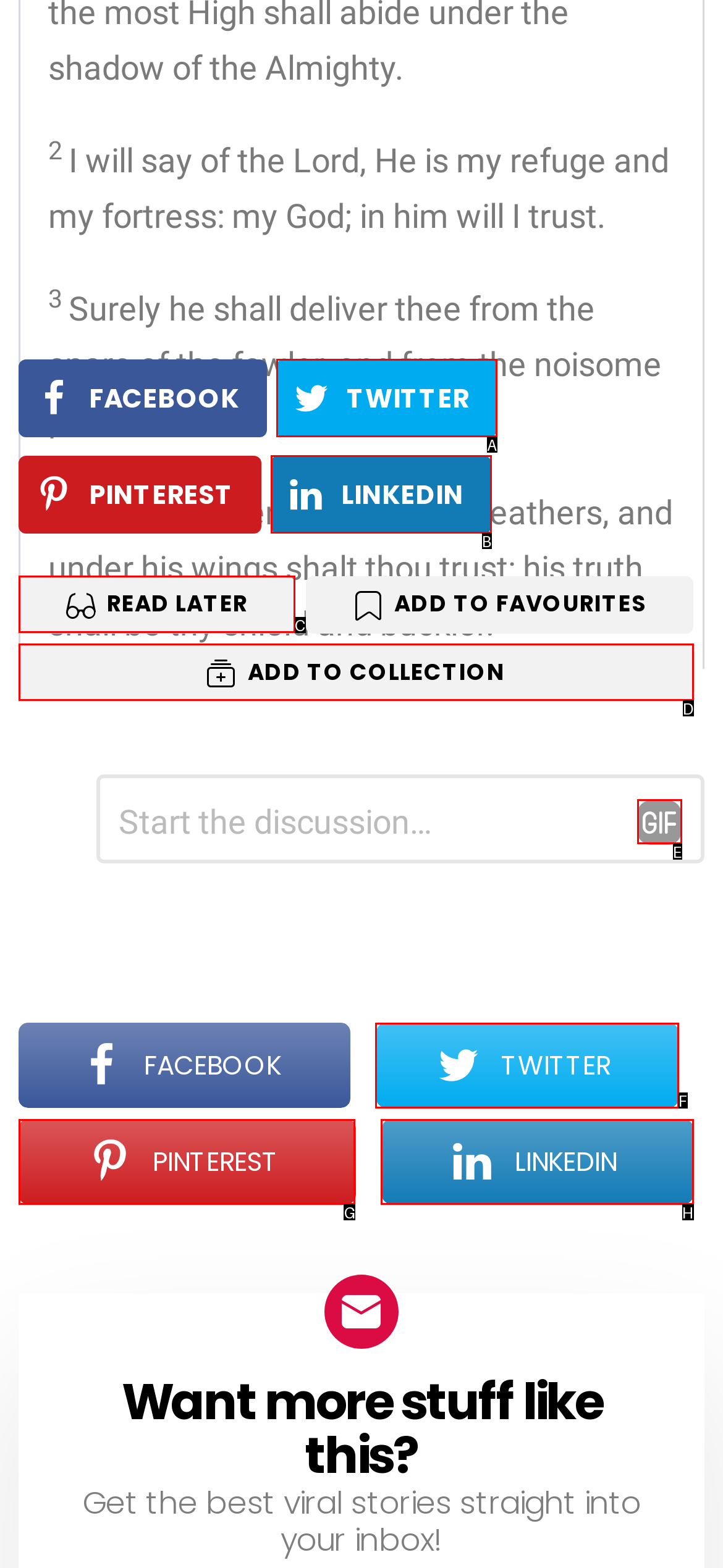Match the element description: Twitter to the correct HTML element. Answer with the letter of the selected option.

F